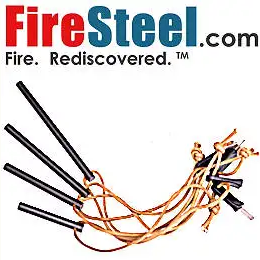Identify and describe all the elements present in the image.

The image features a set of fire-starting tools from FireSteel.com, showcasing essential survival gear designed for igniting fires in various conditions. The tools include multiple black fire starters that are bundled together with orange cords, providing a practical and accessible solution for outdoor enthusiasts, campers, or anyone needing a reliable fire source. The branding "FireSteel.com" is prominently displayed at the top, emphasizing the company’s commitment to rediscovering fire-making techniques. This image reflects a focus on preparedness and outdoor survival, highlighting the importance of dependable tools when engaging with nature or in emergency situations.